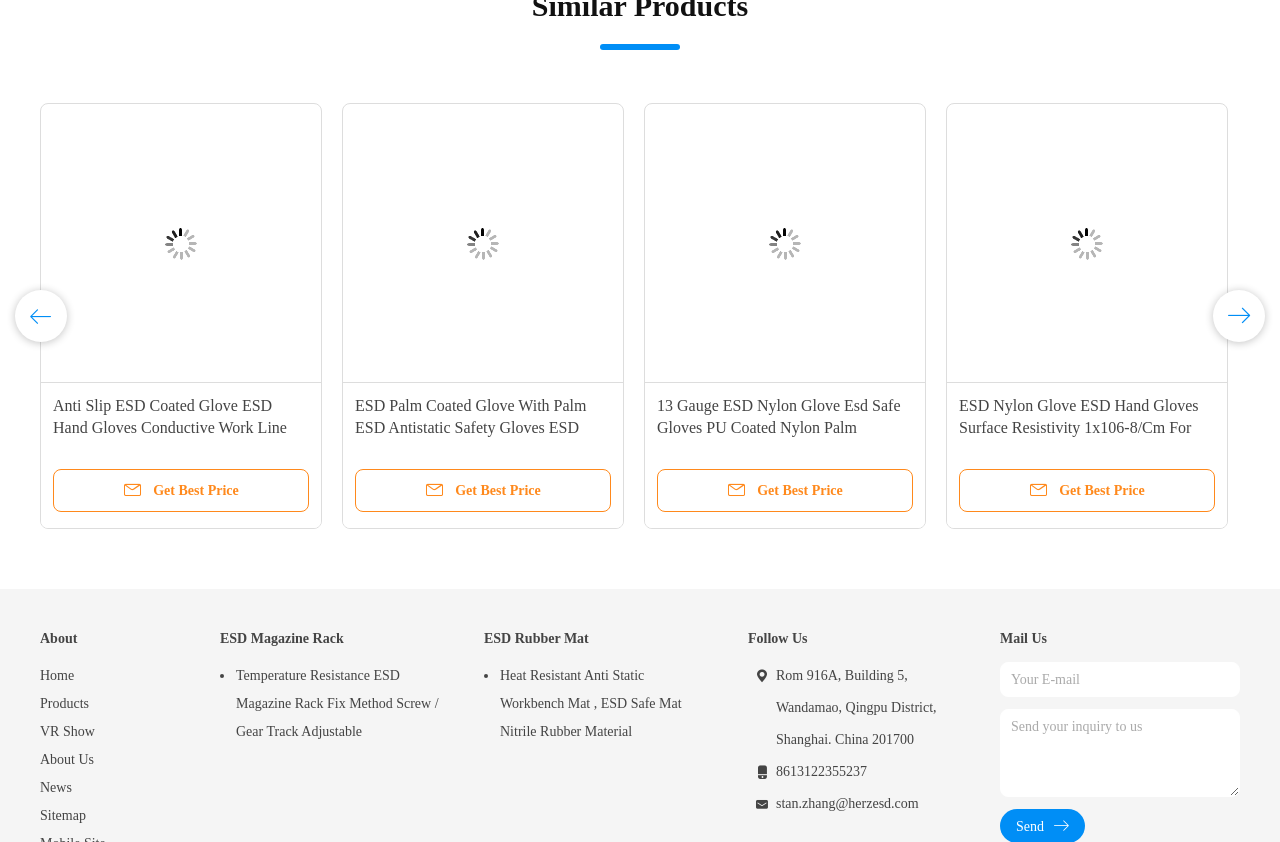What type of products are displayed on this webpage?
Answer the question with a single word or phrase derived from the image.

ESD gloves and accessories